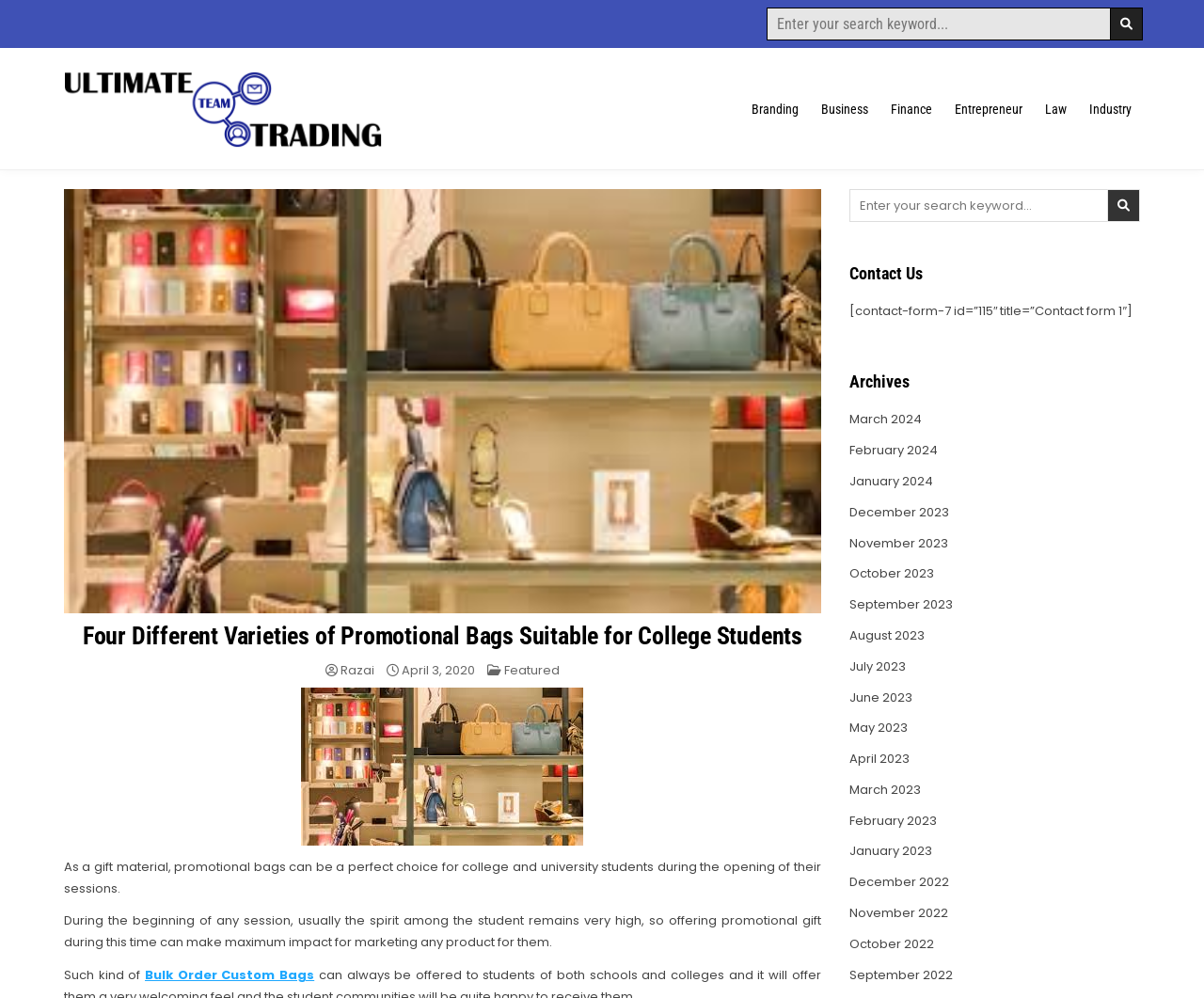Locate the bounding box coordinates of the area that needs to be clicked to fulfill the following instruction: "Click on the 'Ultimate Team Trading' link". The coordinates should be in the format of four float numbers between 0 and 1, namely [left, top, right, bottom].

[0.051, 0.148, 0.277, 0.179]